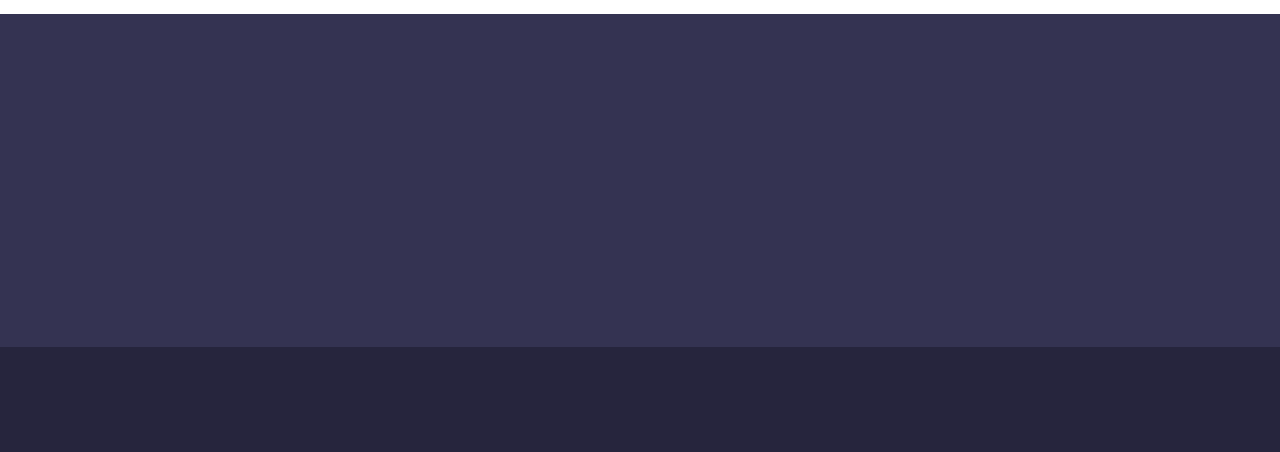Locate the bounding box coordinates of the element to click to perform the following action: 'View pricing plans'. The coordinates should be given as four float values between 0 and 1, in the form of [left, top, right, bottom].

[0.41, 0.475, 0.452, 0.528]